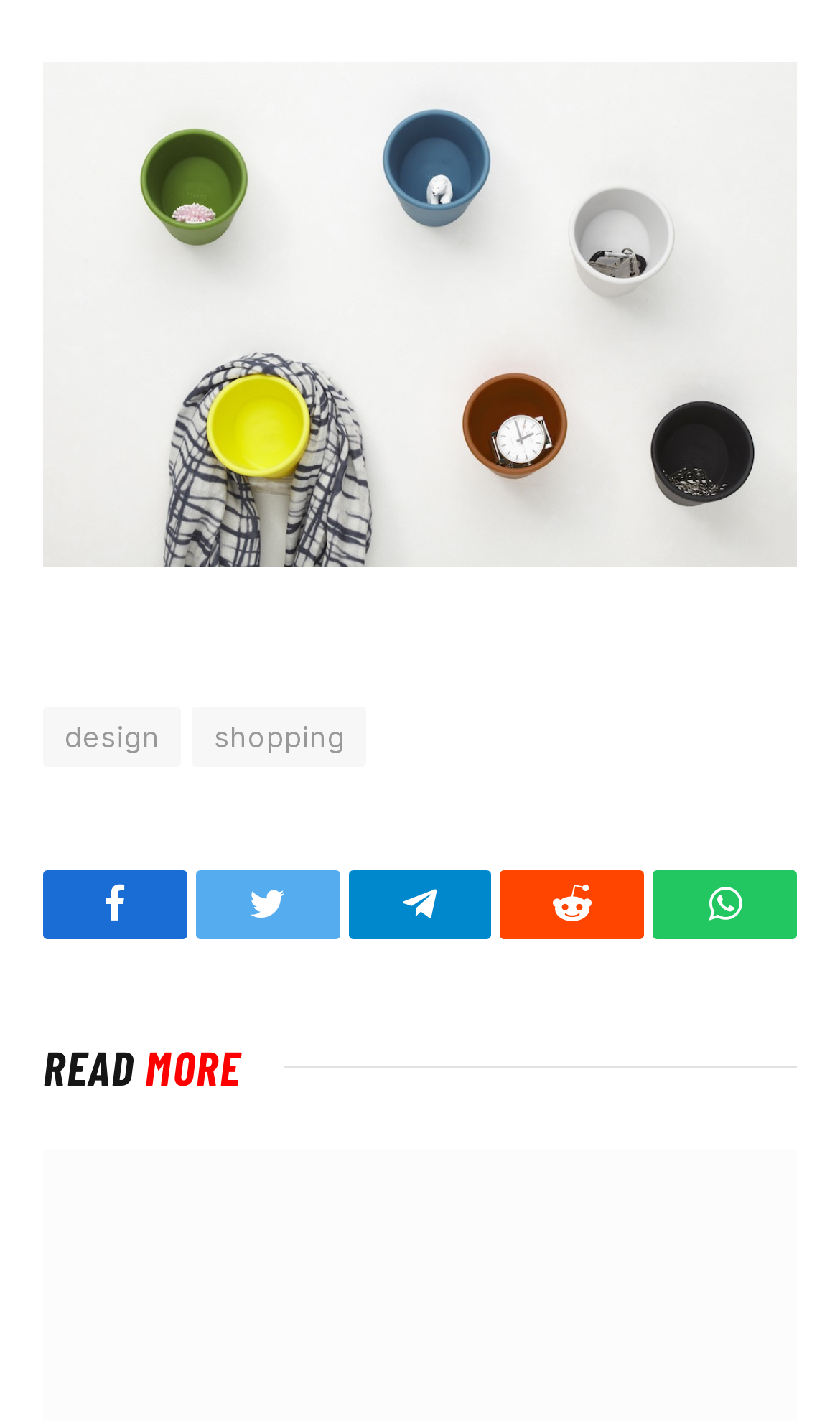Find the bounding box coordinates of the clickable element required to execute the following instruction: "read more". Provide the coordinates as four float numbers between 0 and 1, i.e., [left, top, right, bottom].

[0.051, 0.73, 0.287, 0.77]